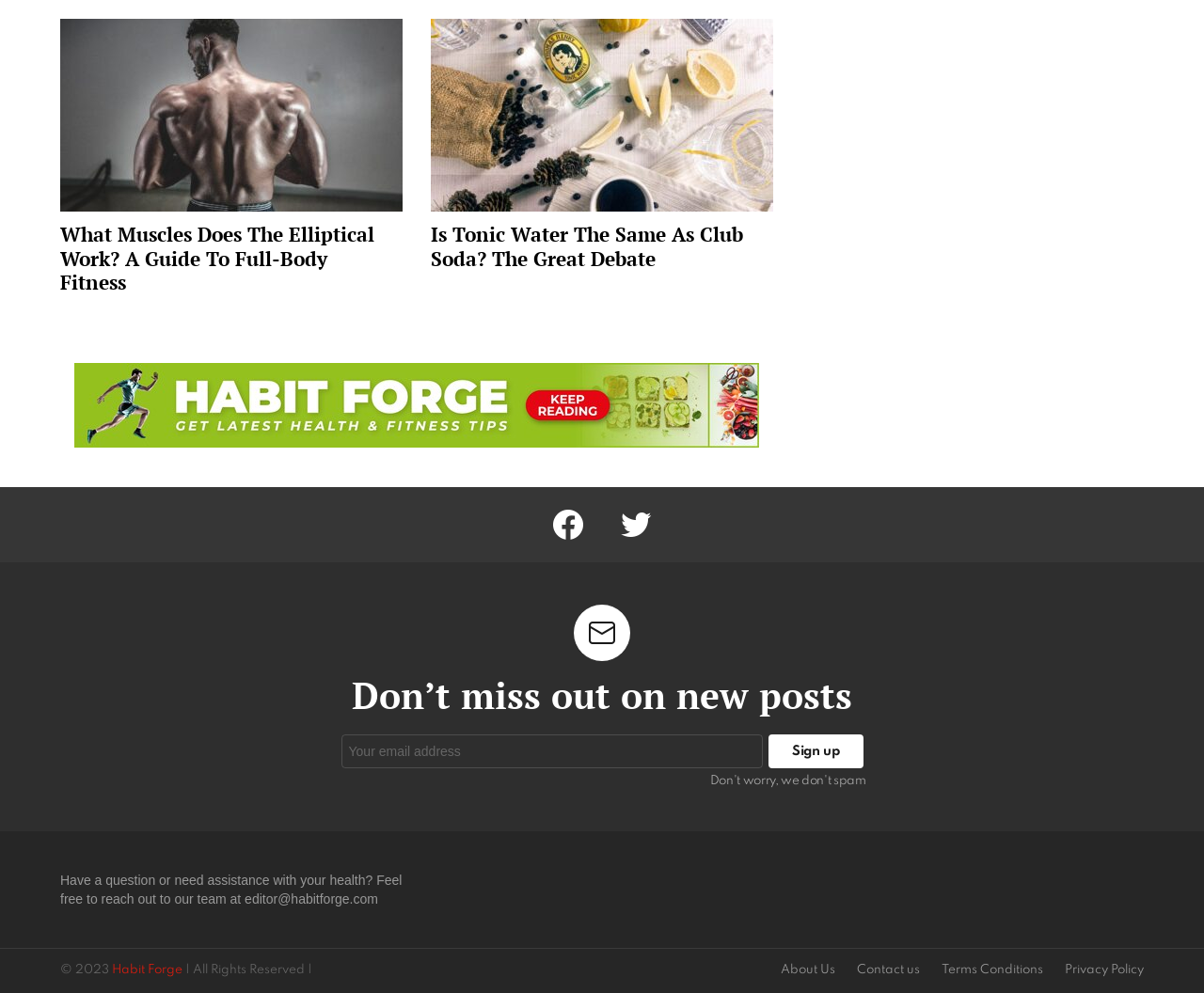Using the information shown in the image, answer the question with as much detail as possible: What social media platforms are linked?

The links to Facebook and Twitter are represented by their respective icons, indicating that the website has a presence on these social media platforms.